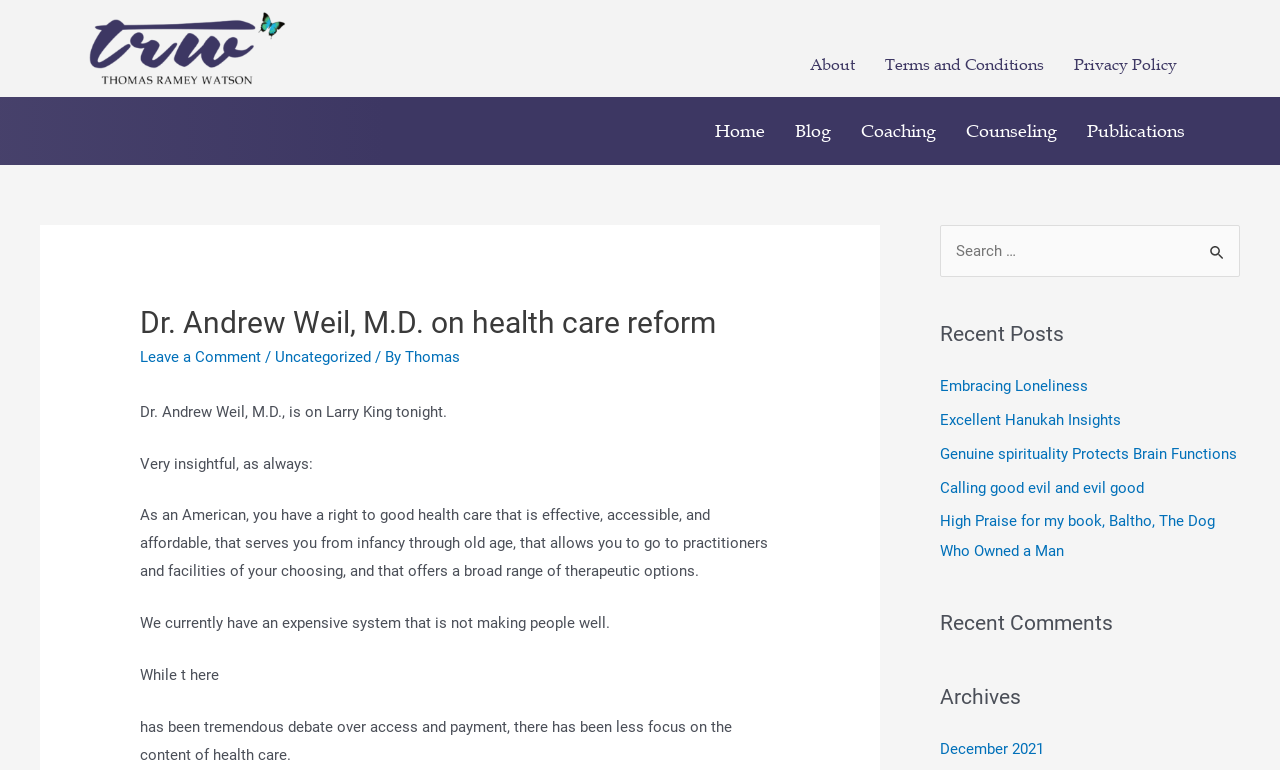Please identify the bounding box coordinates of the element that needs to be clicked to execute the following command: "Go to the home page". Provide the bounding box using four float numbers between 0 and 1, formatted as [left, top, right, bottom].

[0.547, 0.139, 0.609, 0.201]